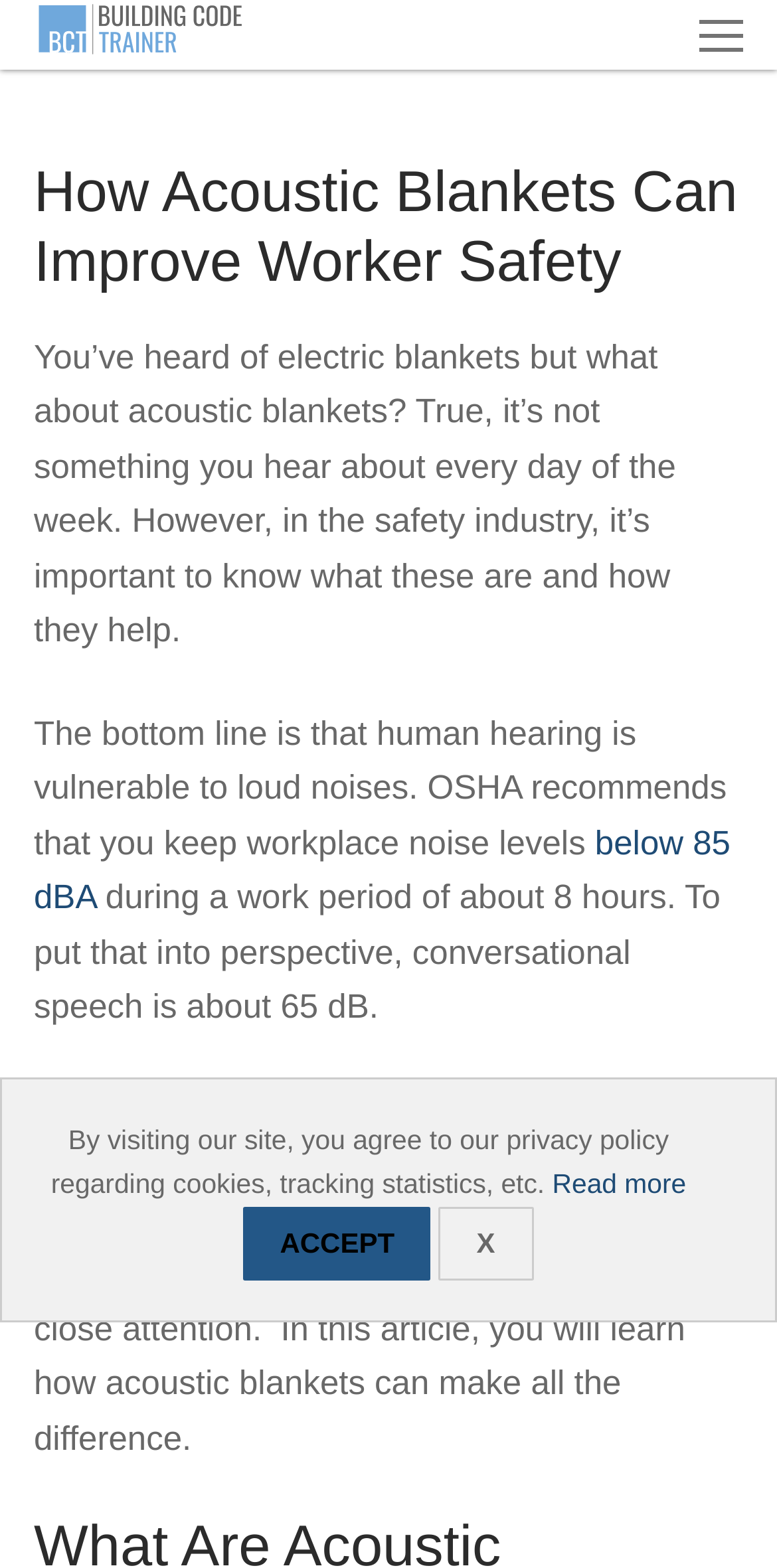How long can you be exposed to 100 dBA noise?
Utilize the information in the image to give a detailed answer to the question.

The webpage states that if noise levels climb to 100 dBA, then your exposure should be limited to just 15 minutes to prevent permanent hearing loss.